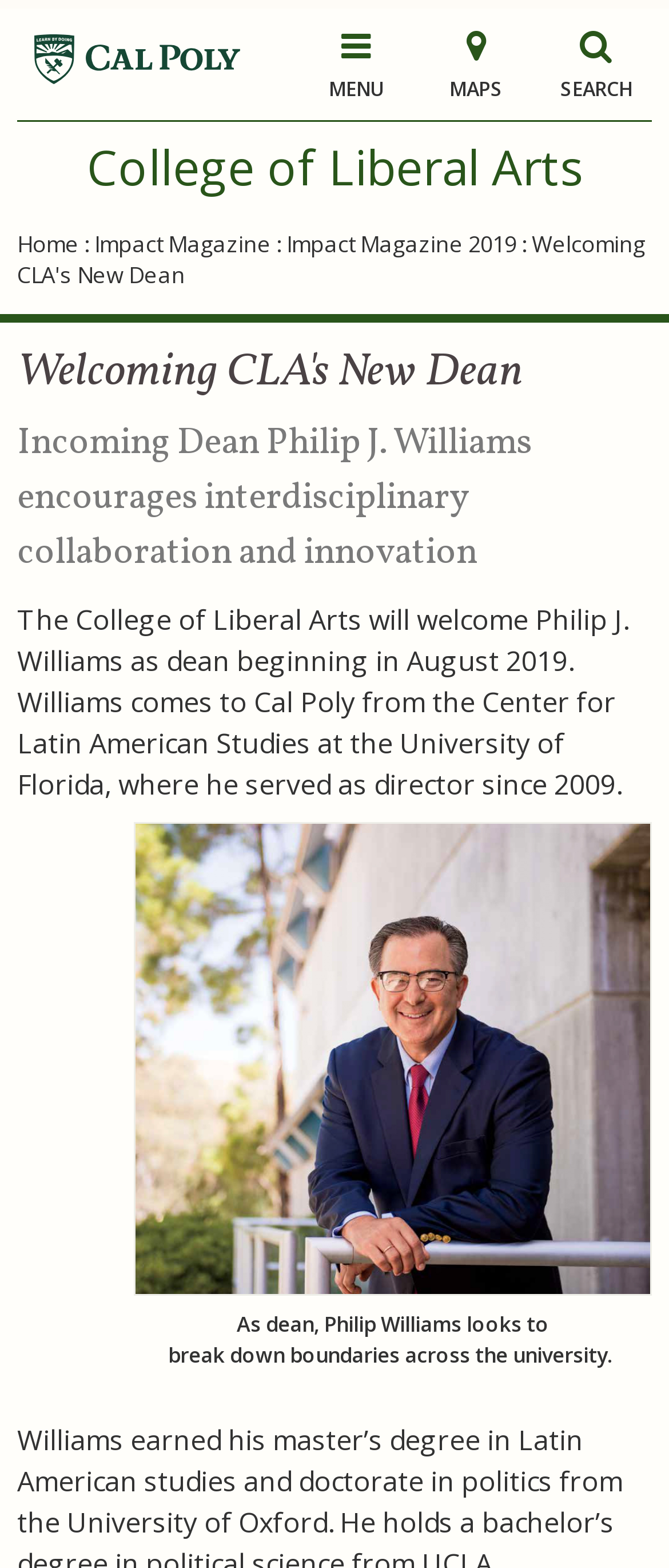Who is the new dean of College of Liberal Arts?
Based on the image, respond with a single word or phrase.

Philip J. Williams